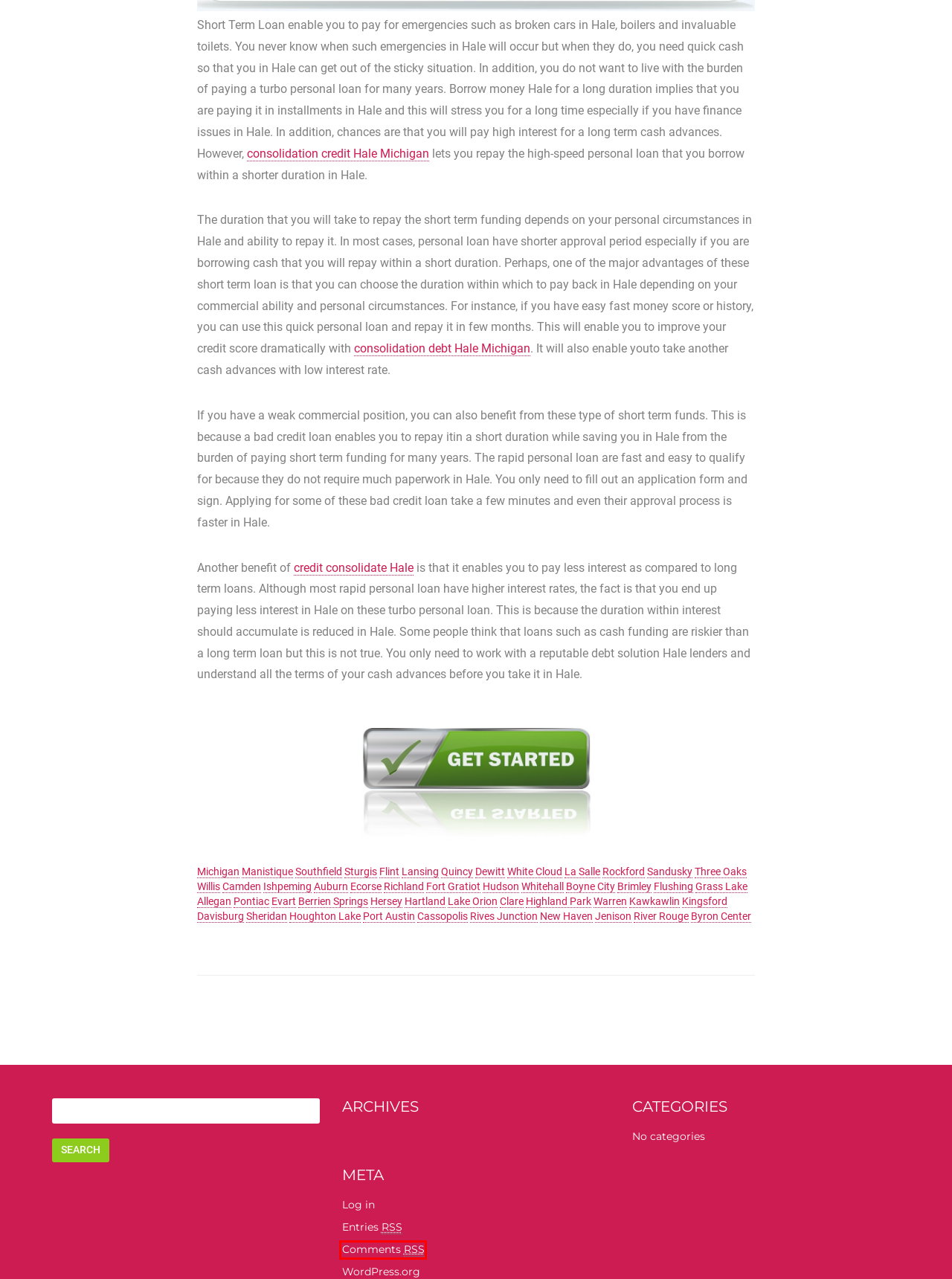You have a screenshot of a webpage with a red bounding box around an element. Identify the webpage description that best fits the new page that appears after clicking the selected element in the red bounding box. Here are the candidates:
A. Hale Debt Consolidation | Consolidate Debt Hale Michigan
B. Hale | Debt Consolidation Michigan
C. Debt Consolidation Hale | Budget Planners Debt Consolidation, Hale, MI
D. Pay-Day-Usa.com |   FAQ
E. Pay-Day-Usa.com |   Privacy Policy
F. Blog Tool, Publishing Platform, and CMS – WordPress.org
G. Log In ‹ Pay-Day-Usa.com — WordPress
H. Comments for Pay-Day-Usa.com

H